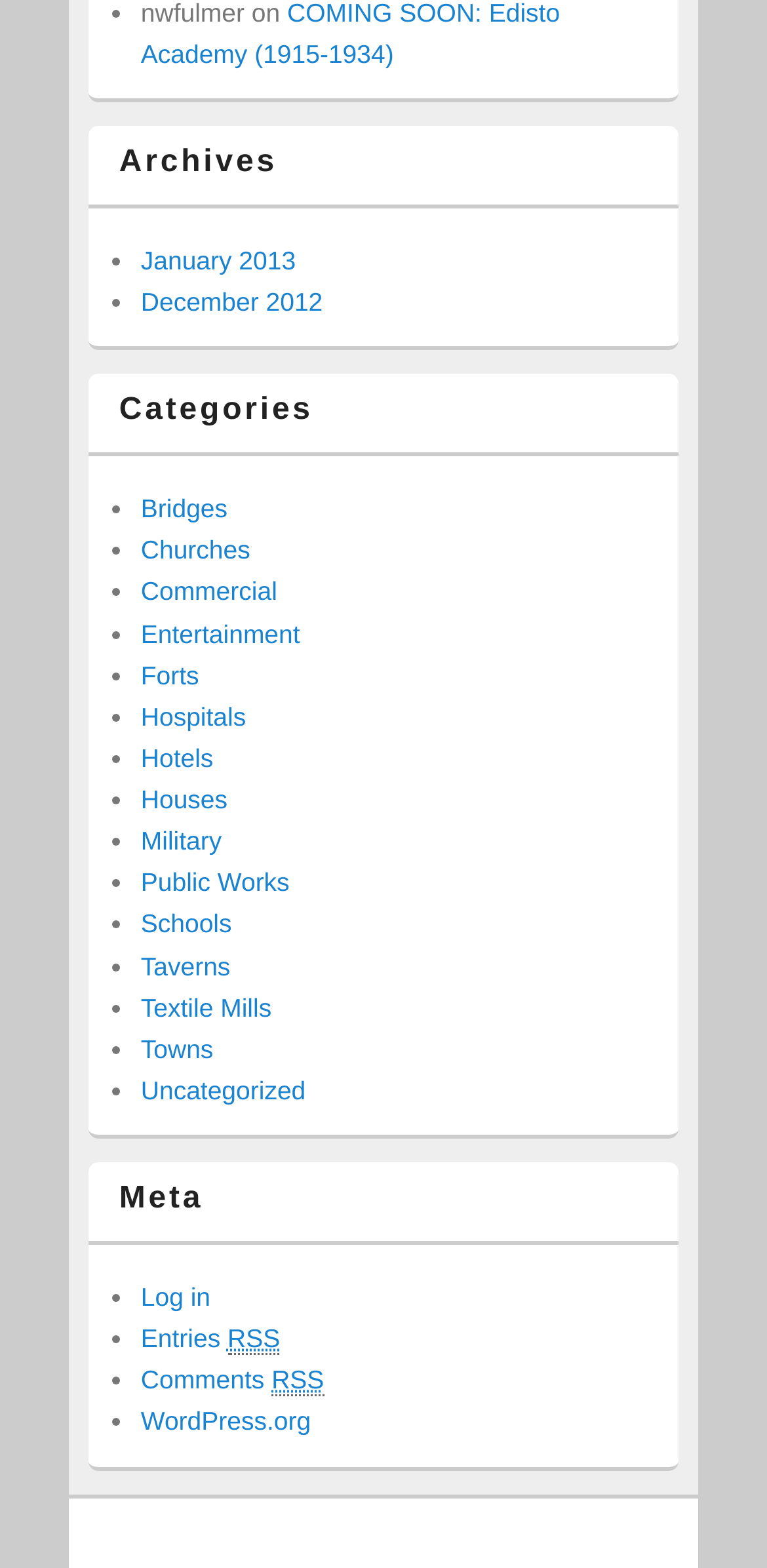Determine the bounding box coordinates of the clickable element to complete this instruction: "Learn about making a copy of Ubuntu desktop install disc or USB drive". Provide the coordinates in the format of four float numbers between 0 and 1, [left, top, right, bottom].

None